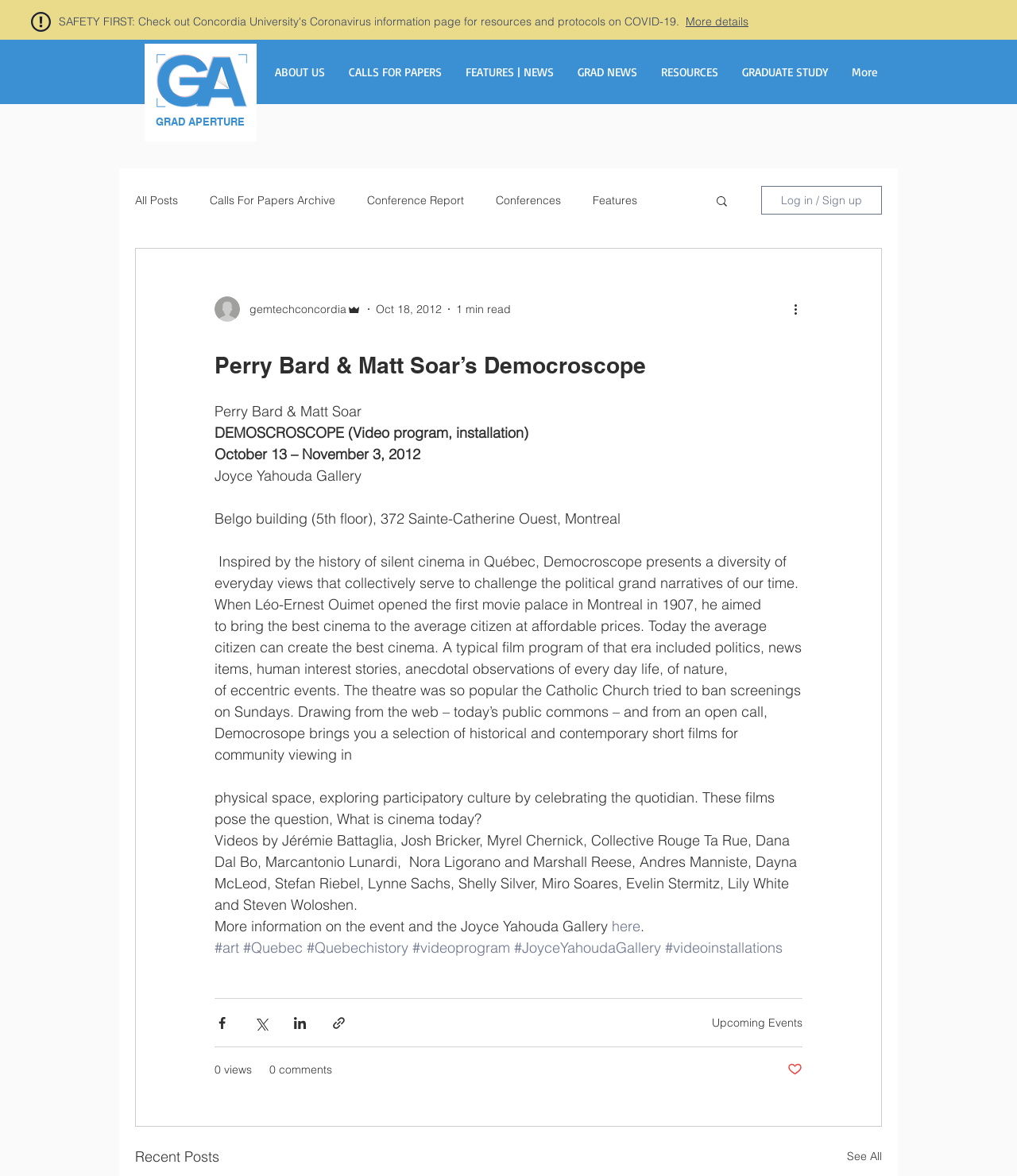What is the duration of the event? Examine the screenshot and reply using just one word or a brief phrase.

October 13 – November 3, 2012